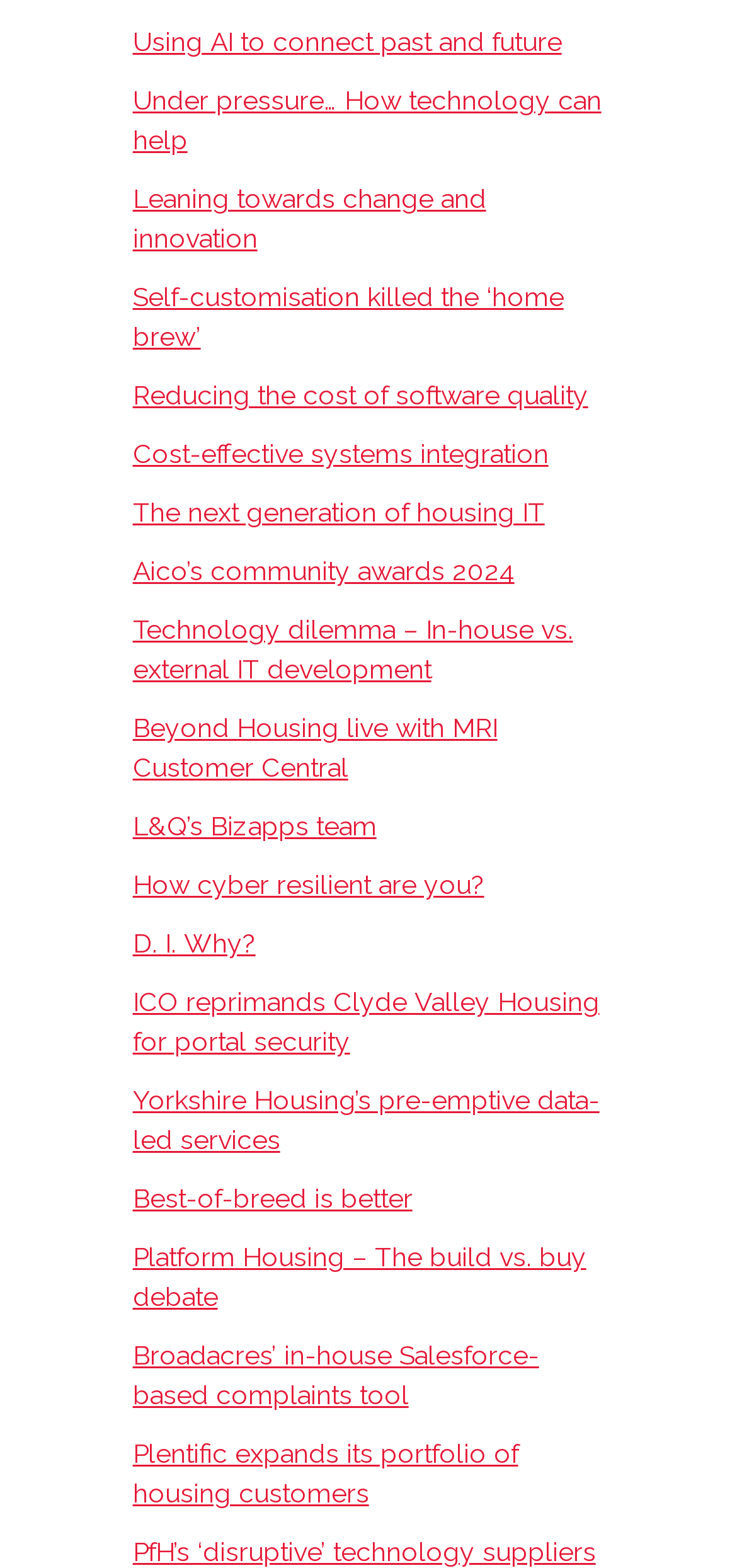Specify the bounding box coordinates of the area that needs to be clicked to achieve the following instruction: "Open the 'Primary Menu'".

None